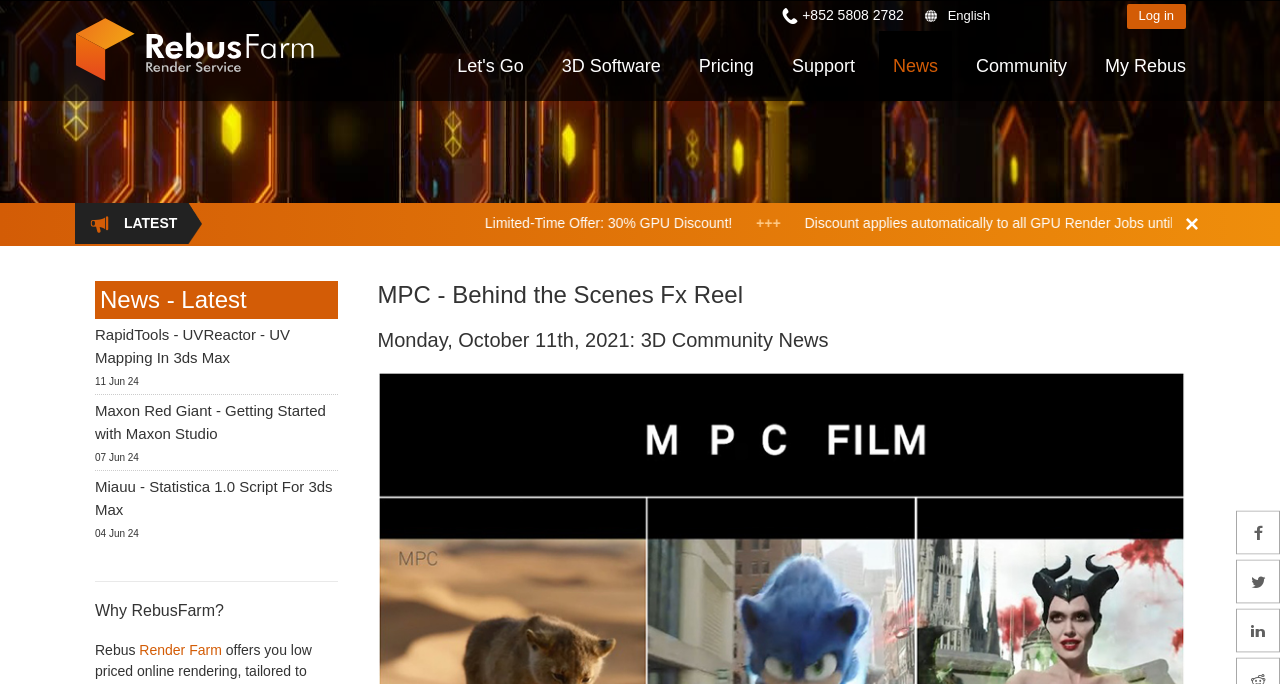Using the description "Log in", predict the bounding box of the relevant HTML element.

[0.88, 0.006, 0.927, 0.042]